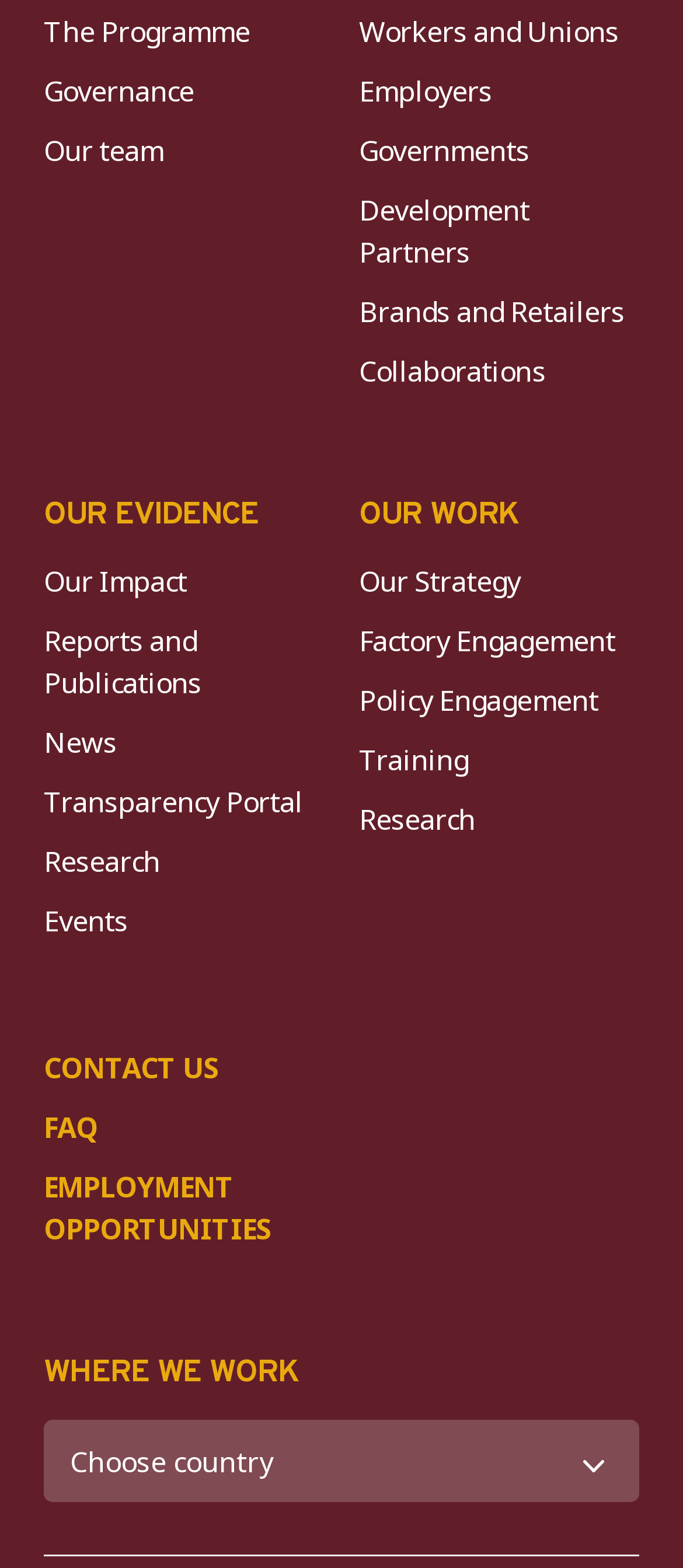Find the bounding box coordinates for the area that should be clicked to accomplish the instruction: "Click on The Programme".

[0.064, 0.005, 0.366, 0.03]